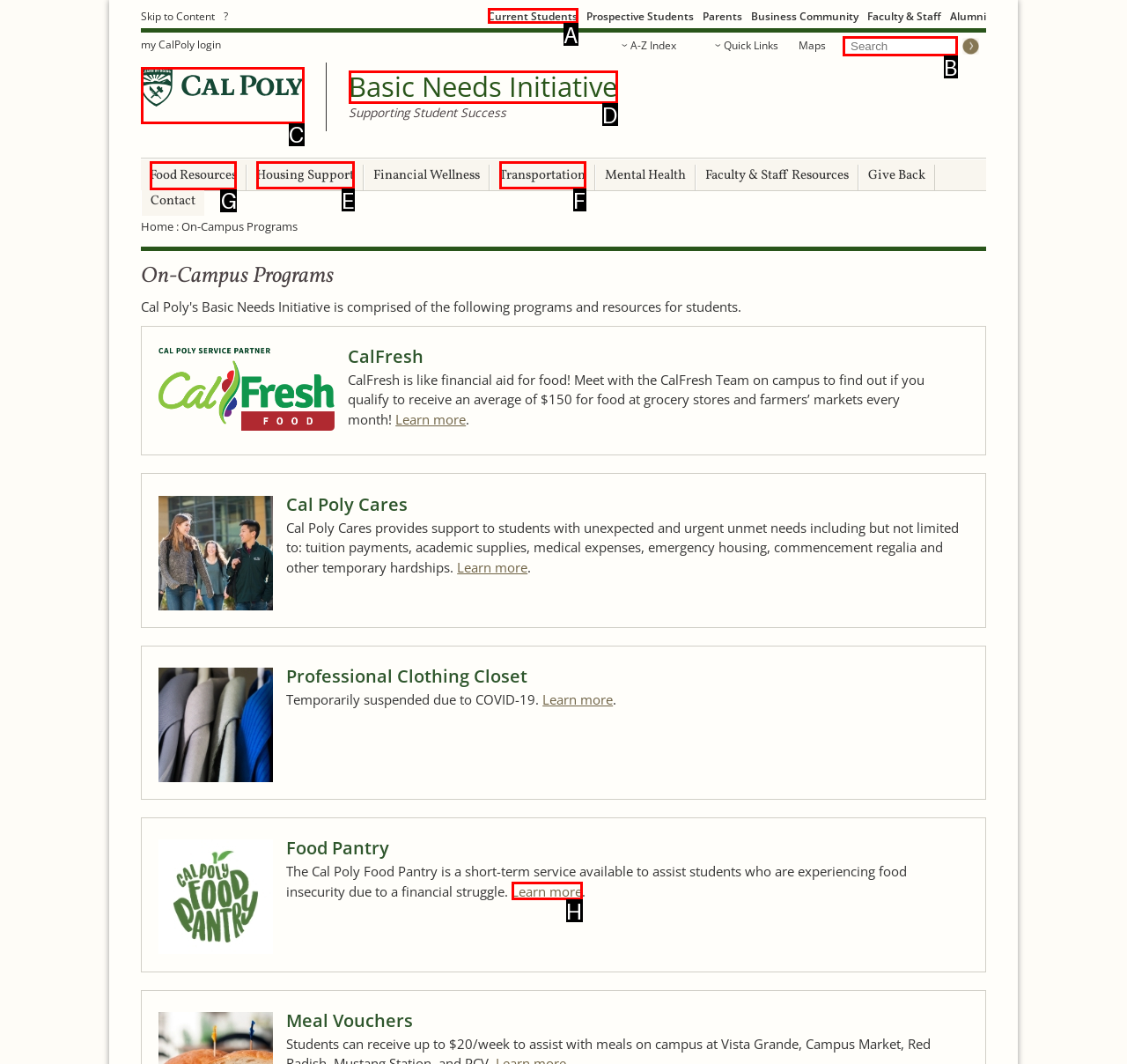Tell me which letter I should select to achieve the following goal: Go to Food Resources
Answer with the corresponding letter from the provided options directly.

G